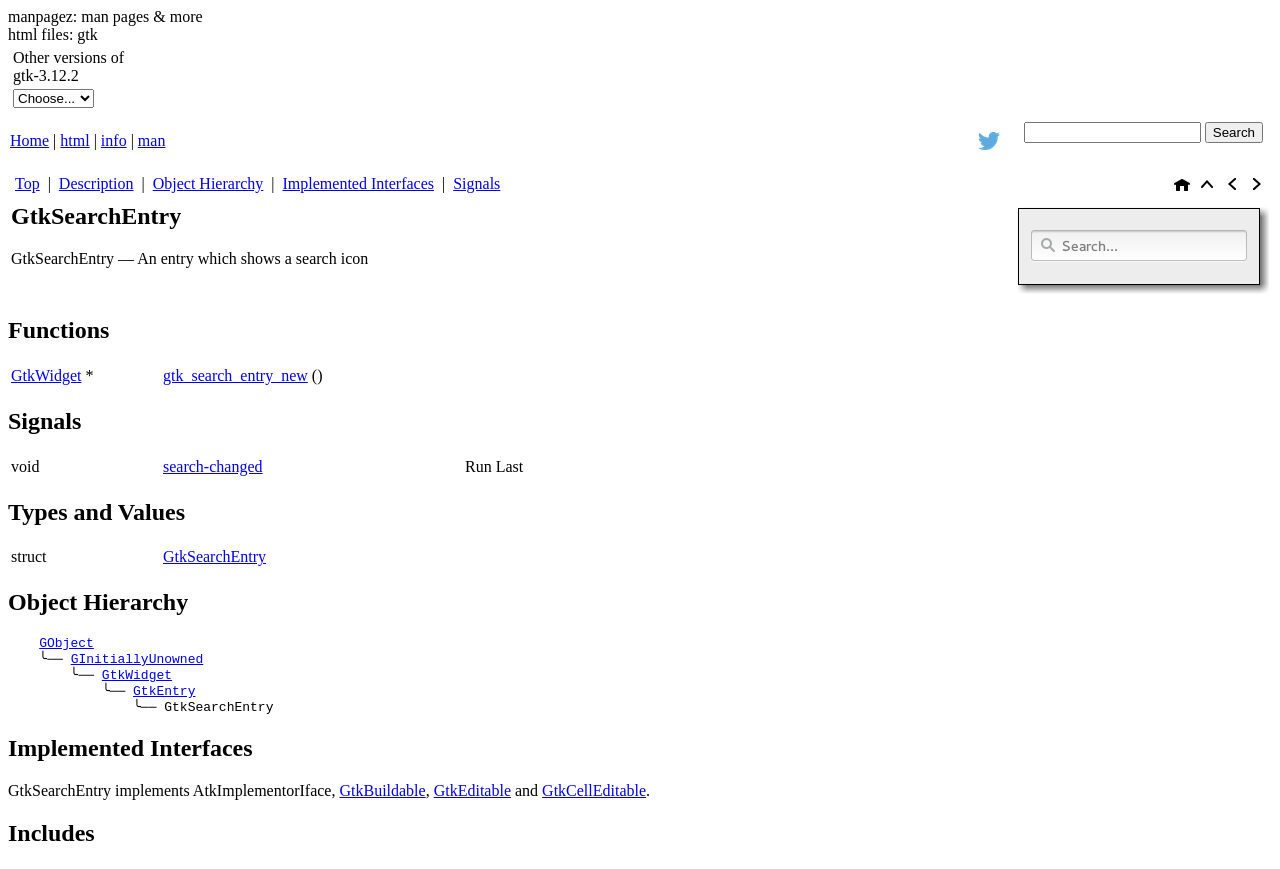What is the name of the GTK+ 3 reference manual?
Using the image, provide a detailed and thorough answer to the question.

The name of the GTK+ 3 reference manual can be found at the top of the webpage, which is 'GTK+ 3 Reference Manual: GtkSearchEntry'.